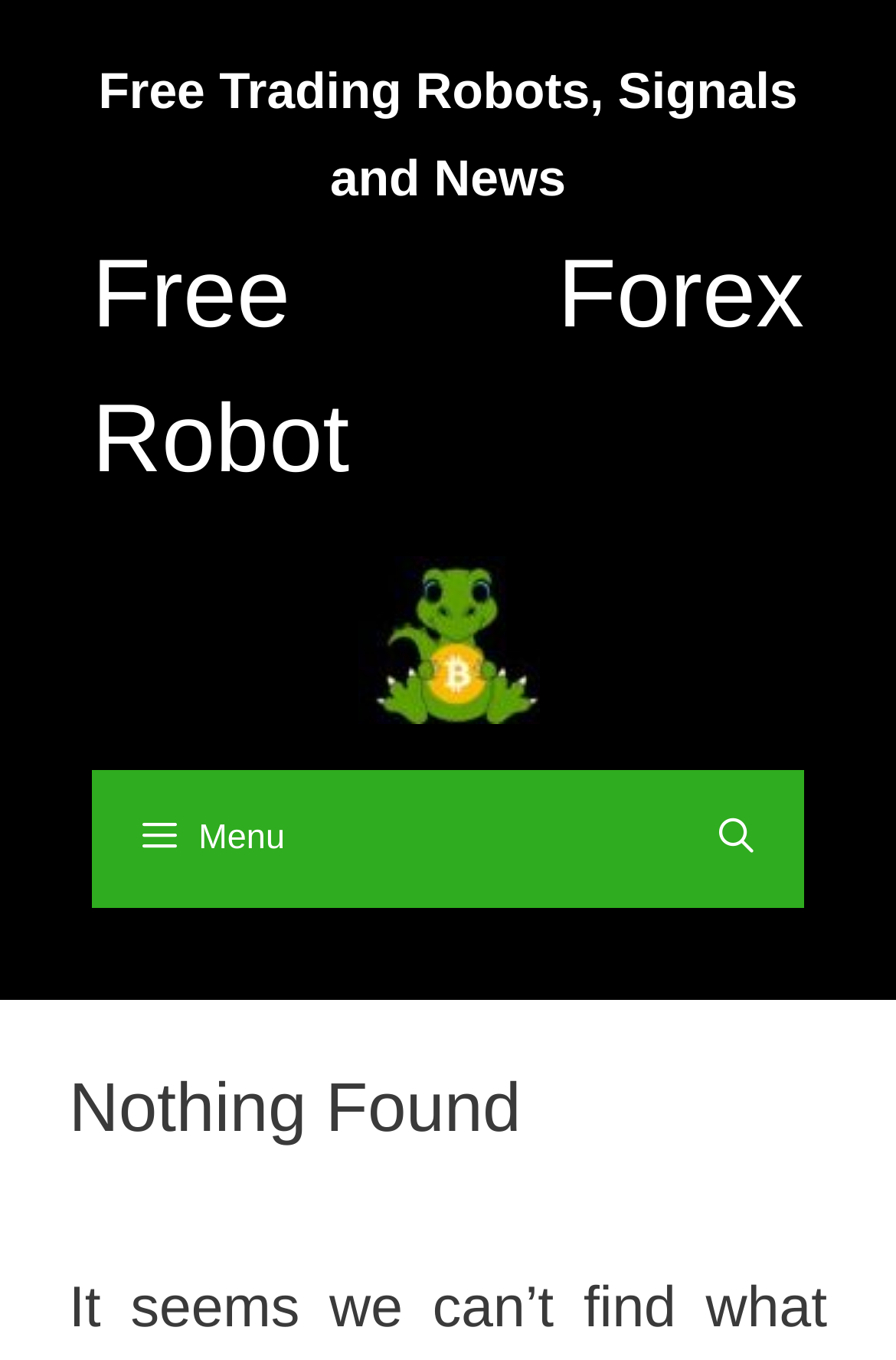What is the text of the heading below the banner?
Provide a detailed and extensive answer to the question.

The heading below the banner has the text 'Free Trading Robots, Signals and News', which is also a link.